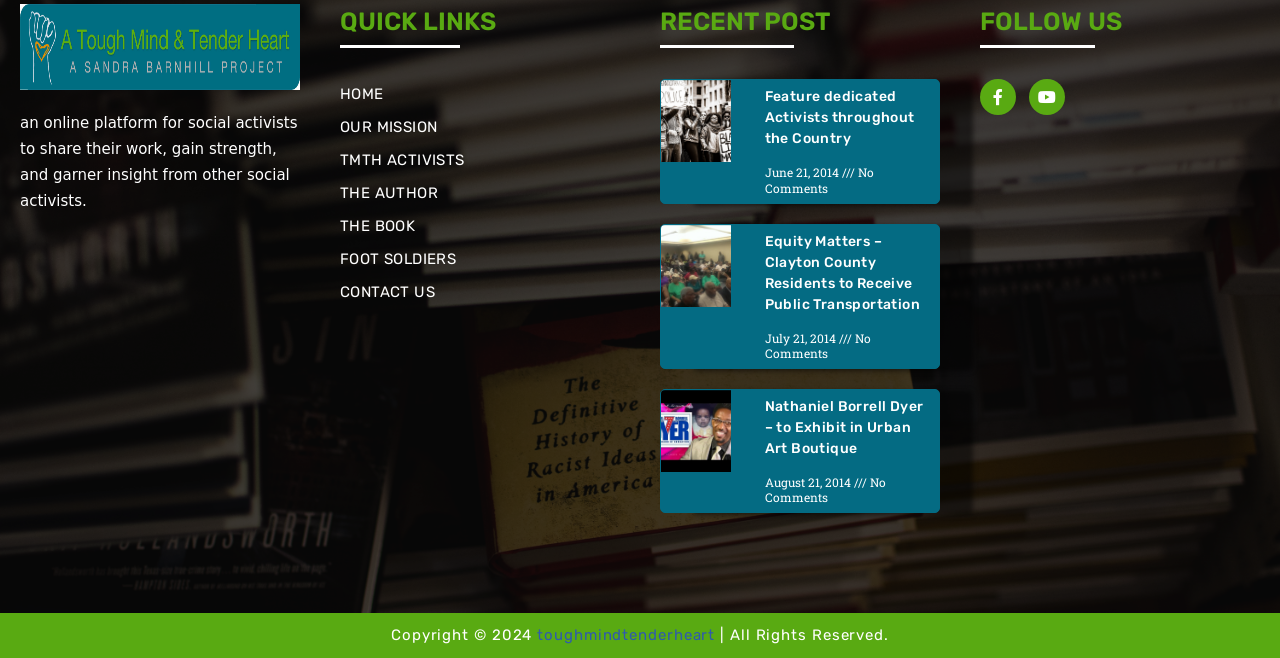Identify the bounding box coordinates of the part that should be clicked to carry out this instruction: "read the article about Feature dedicated Activists throughout the Country".

[0.597, 0.131, 0.729, 0.227]